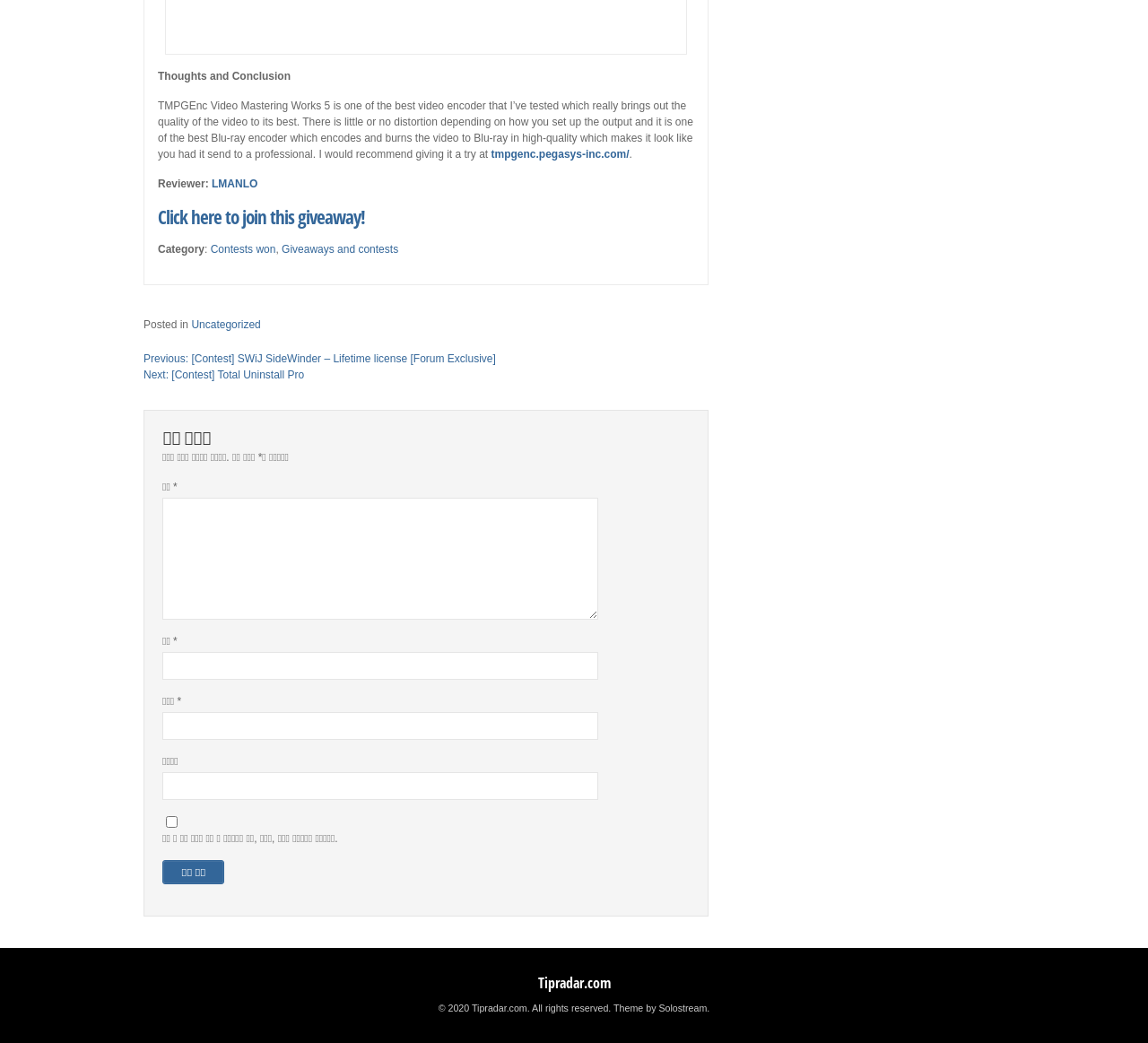Find the bounding box coordinates for the area that should be clicked to accomplish the instruction: "Click on the link to join the giveaway".

[0.138, 0.195, 0.318, 0.22]